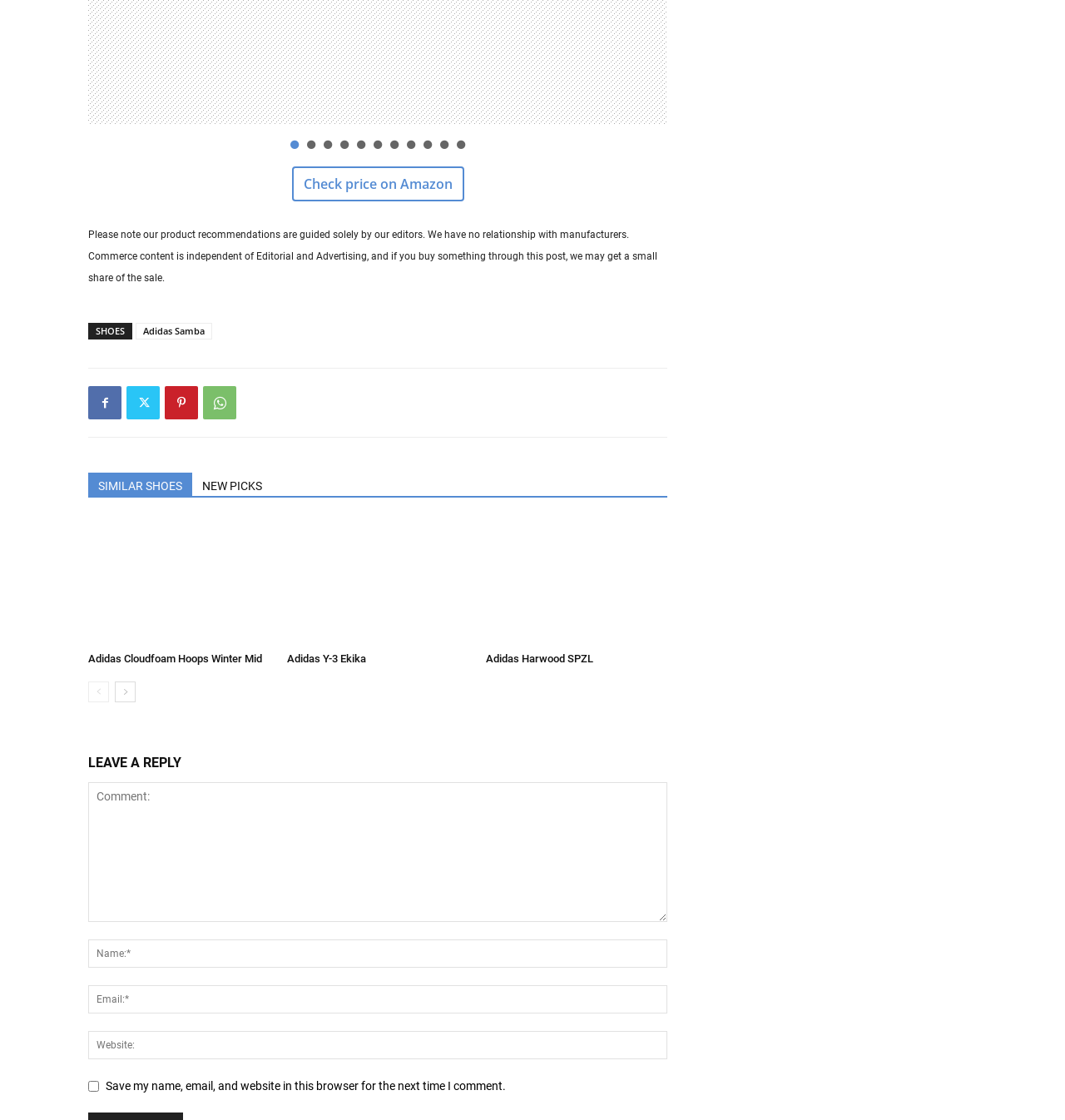Identify the bounding box coordinates of the clickable section necessary to follow the following instruction: "Comment". The coordinates should be presented as four float numbers from 0 to 1, i.e., [left, top, right, bottom].

[0.083, 0.698, 0.627, 0.823]